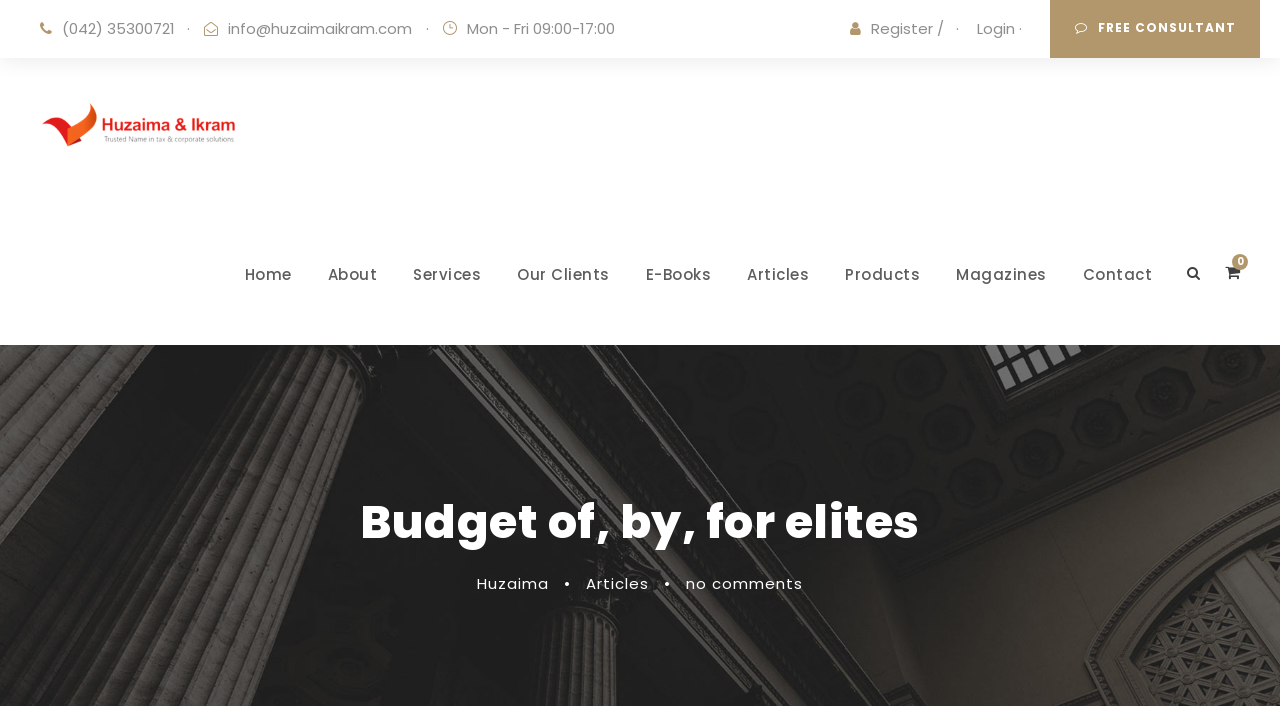What is the name of the lawyer? Look at the image and give a one-word or short phrase answer.

Huzaima